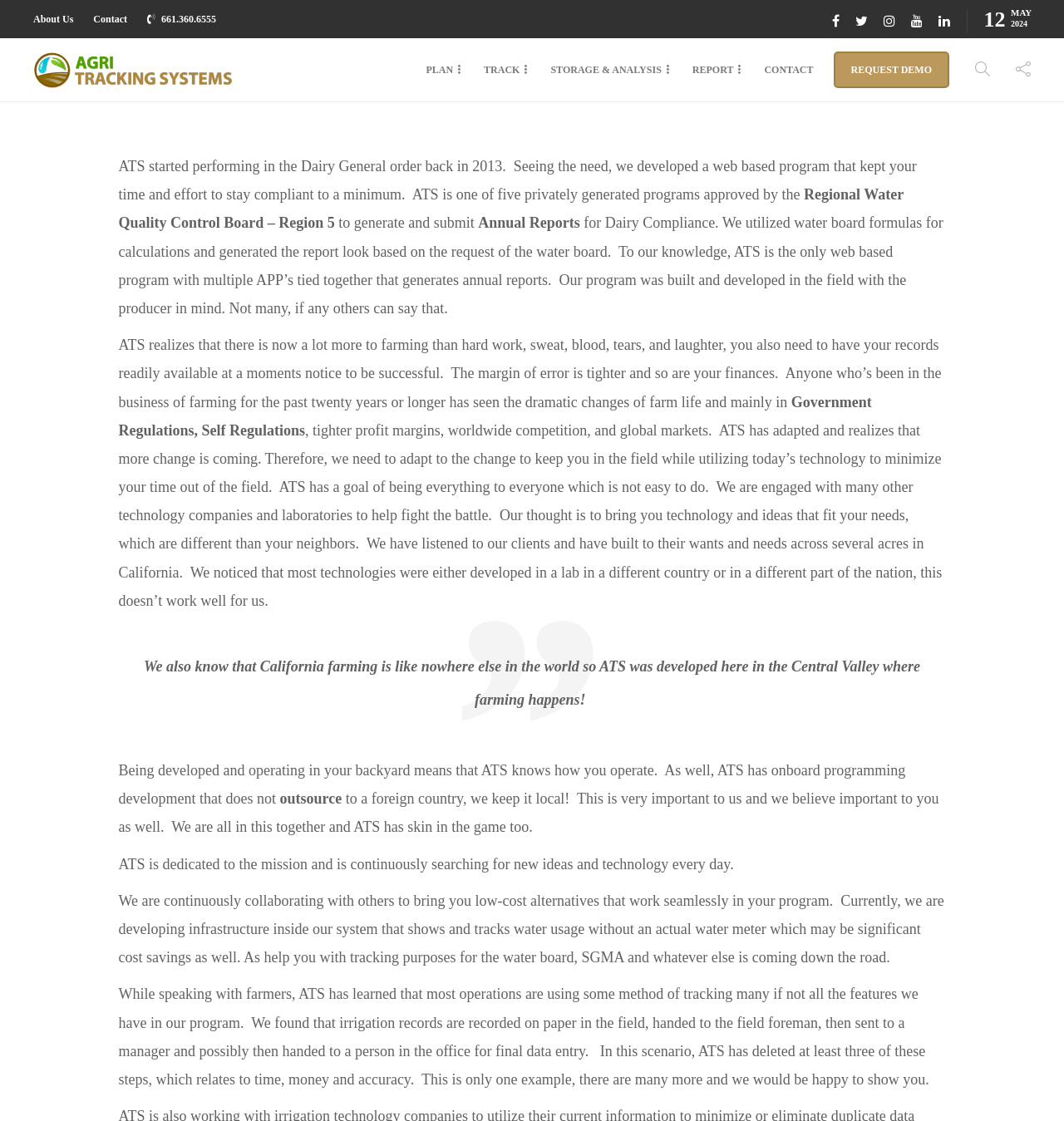Locate the bounding box coordinates of the element that should be clicked to fulfill the instruction: "Click the 'Agri Tracking Systems' link".

[0.031, 0.046, 0.219, 0.079]